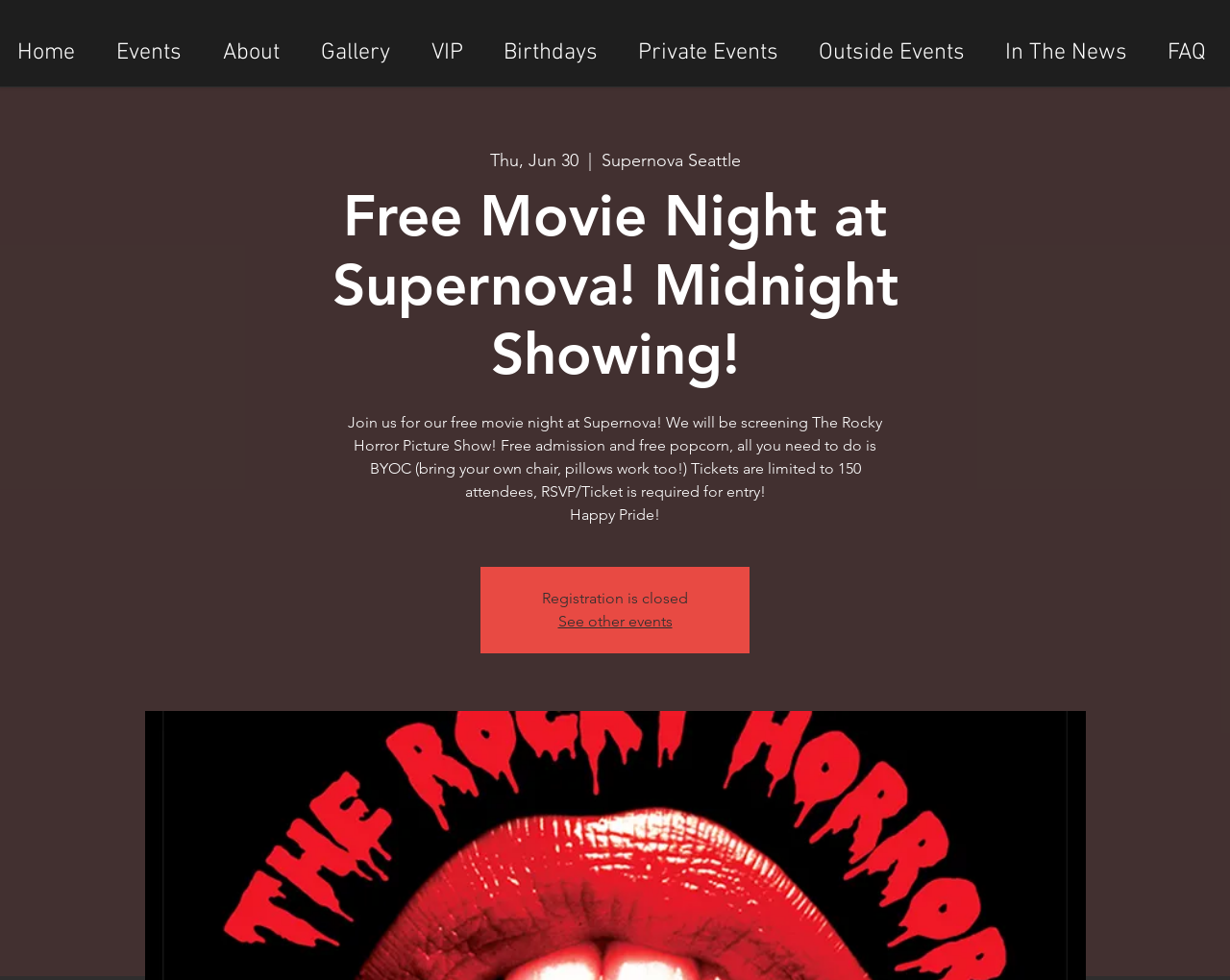Answer the question with a brief word or phrase:
What is the event being held at Supernova?

Free movie night